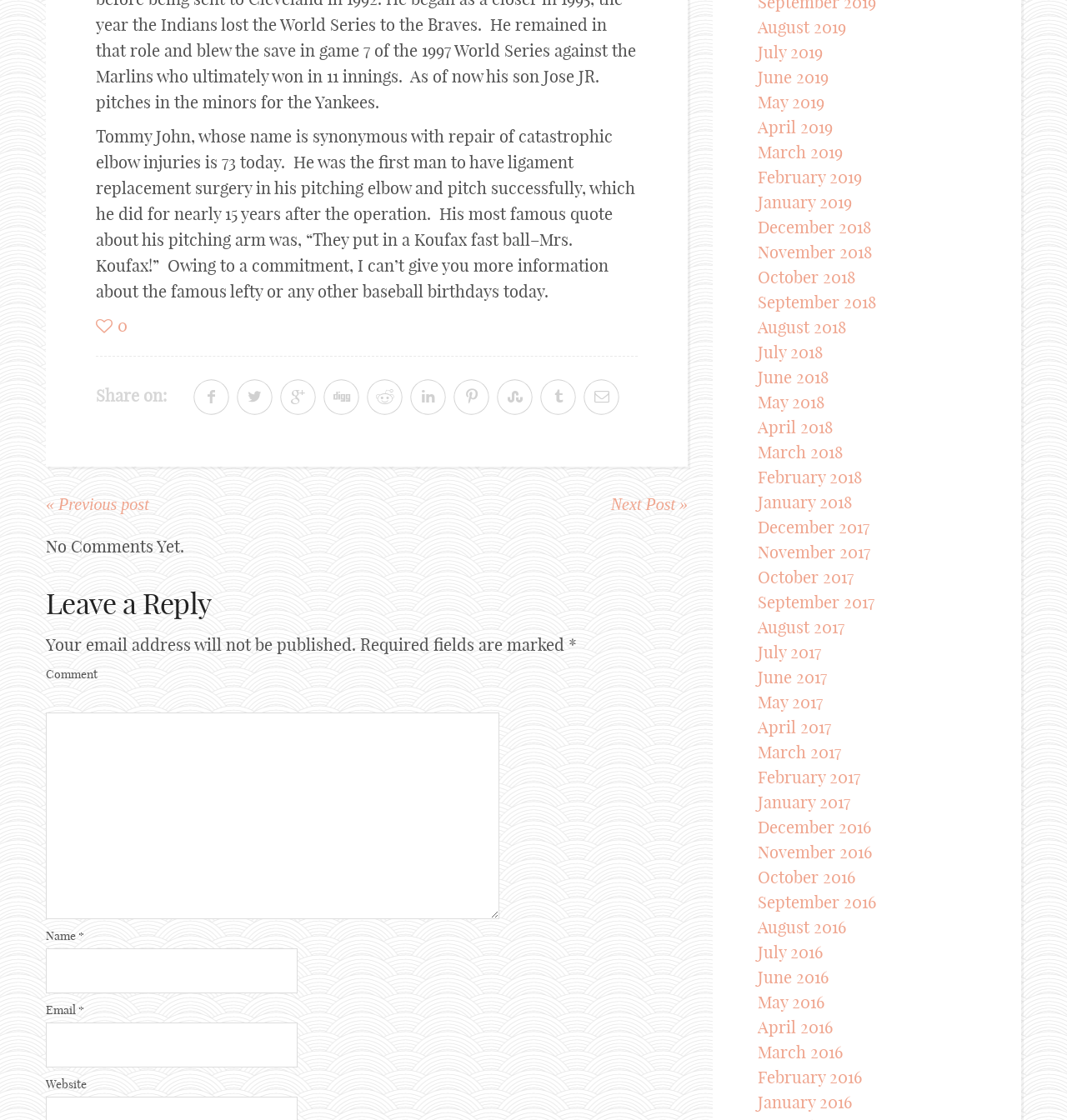Determine the bounding box coordinates of the region that needs to be clicked to achieve the task: "Click on the '« Previous post' link".

[0.043, 0.442, 0.14, 0.458]